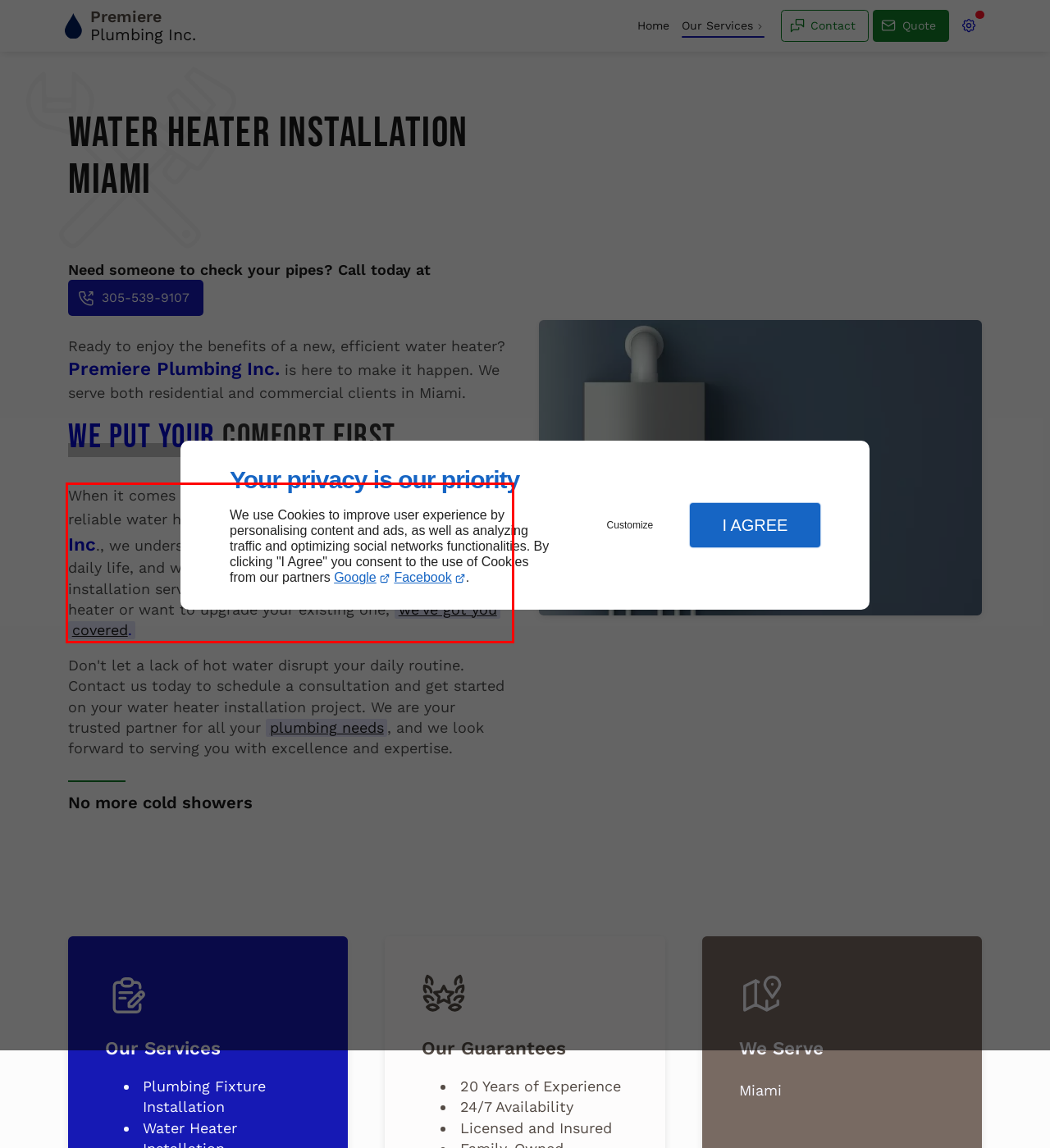Given a screenshot of a webpage containing a red bounding box, perform OCR on the text within this red bounding box and provide the text content.

When it comes to your comfort and convenience, having a reliable water heater is essential. At Premiere Plumbing Inc., we understand the importance of hot water in your daily life, and we are here to provide top-notch water heater installation services in Miami. Whether you need a new water heater or want to upgrade your existing one, we've got you covered.